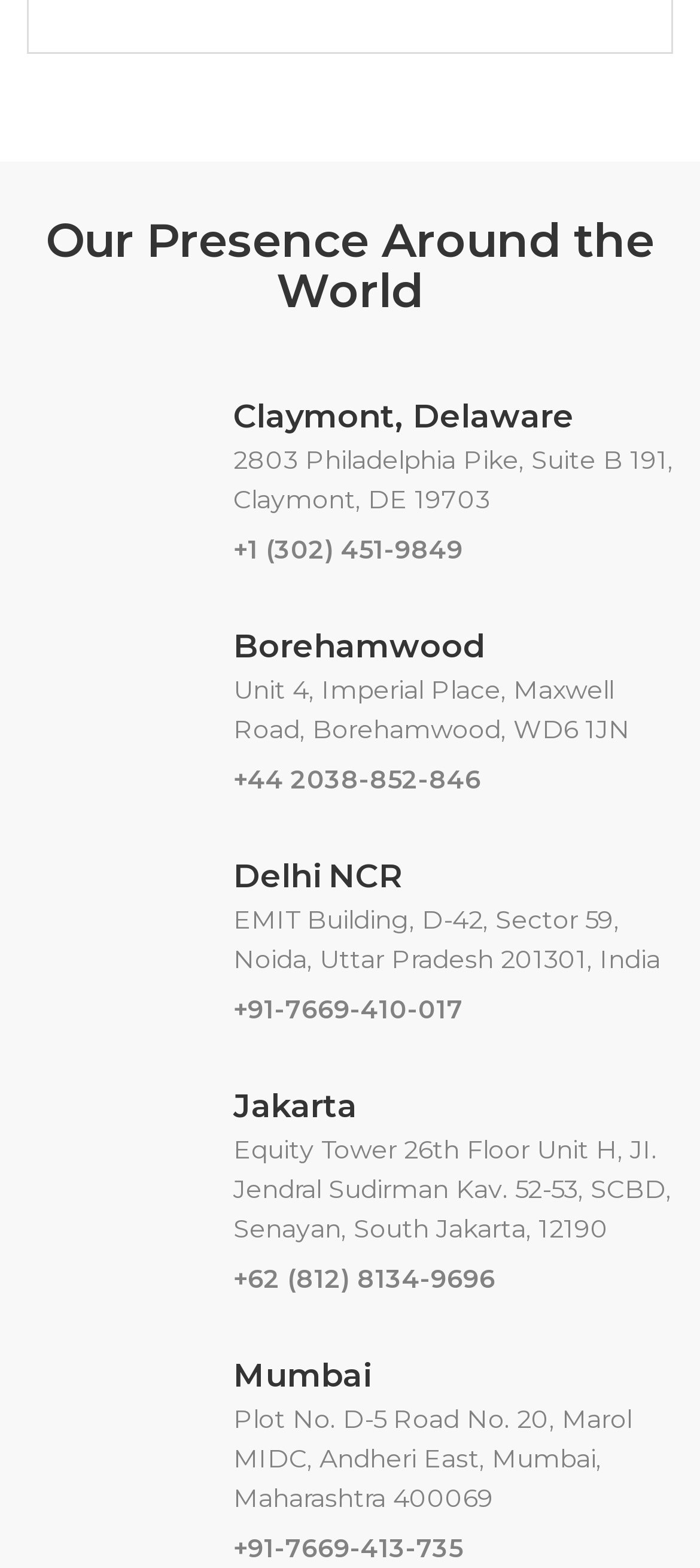Pinpoint the bounding box coordinates of the element you need to click to execute the following instruction: "View the address in Claymont, Delaware". The bounding box should be represented by four float numbers between 0 and 1, in the format [left, top, right, bottom].

[0.333, 0.251, 0.962, 0.331]